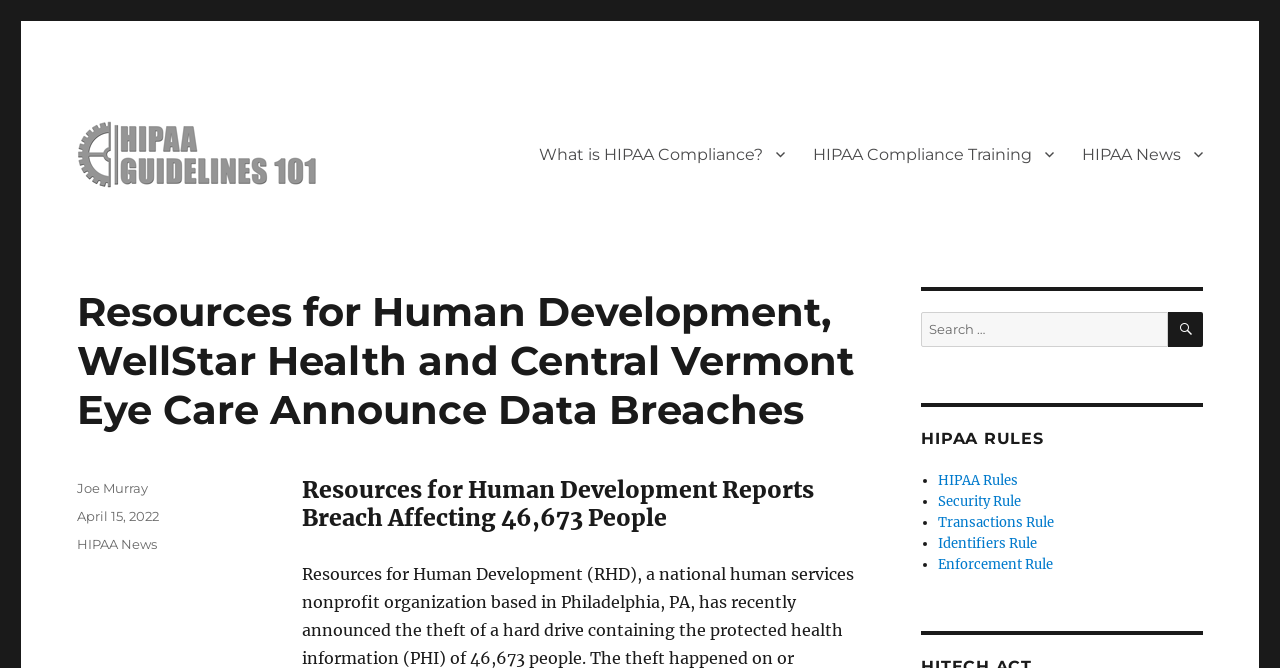Identify the bounding box for the element characterized by the following description: "What is HIPAA Compliance?".

[0.41, 0.199, 0.624, 0.262]